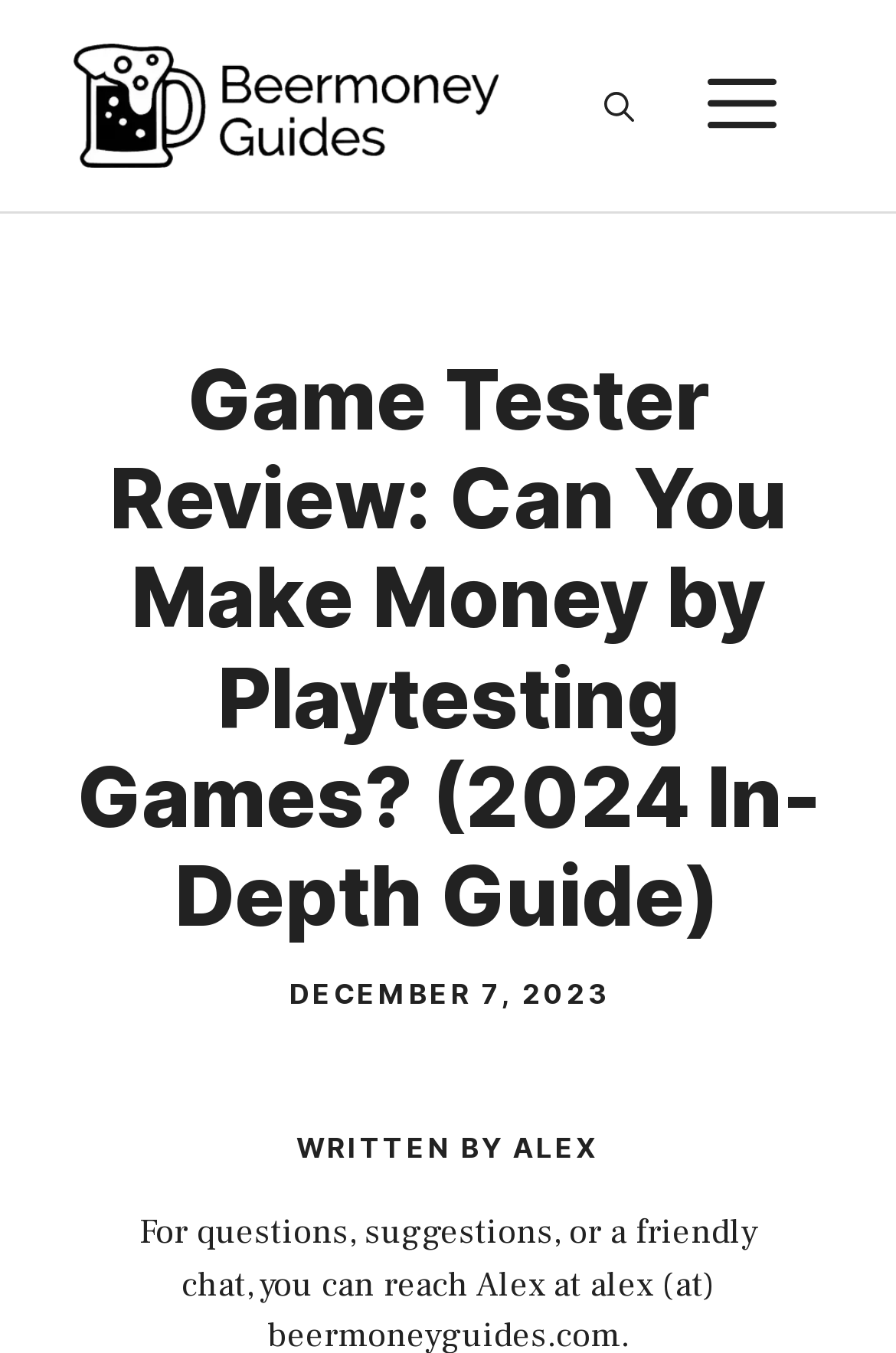Please find the bounding box for the UI element described by: "alt="BeermoneyGuides"".

[0.082, 0.054, 0.556, 0.098]